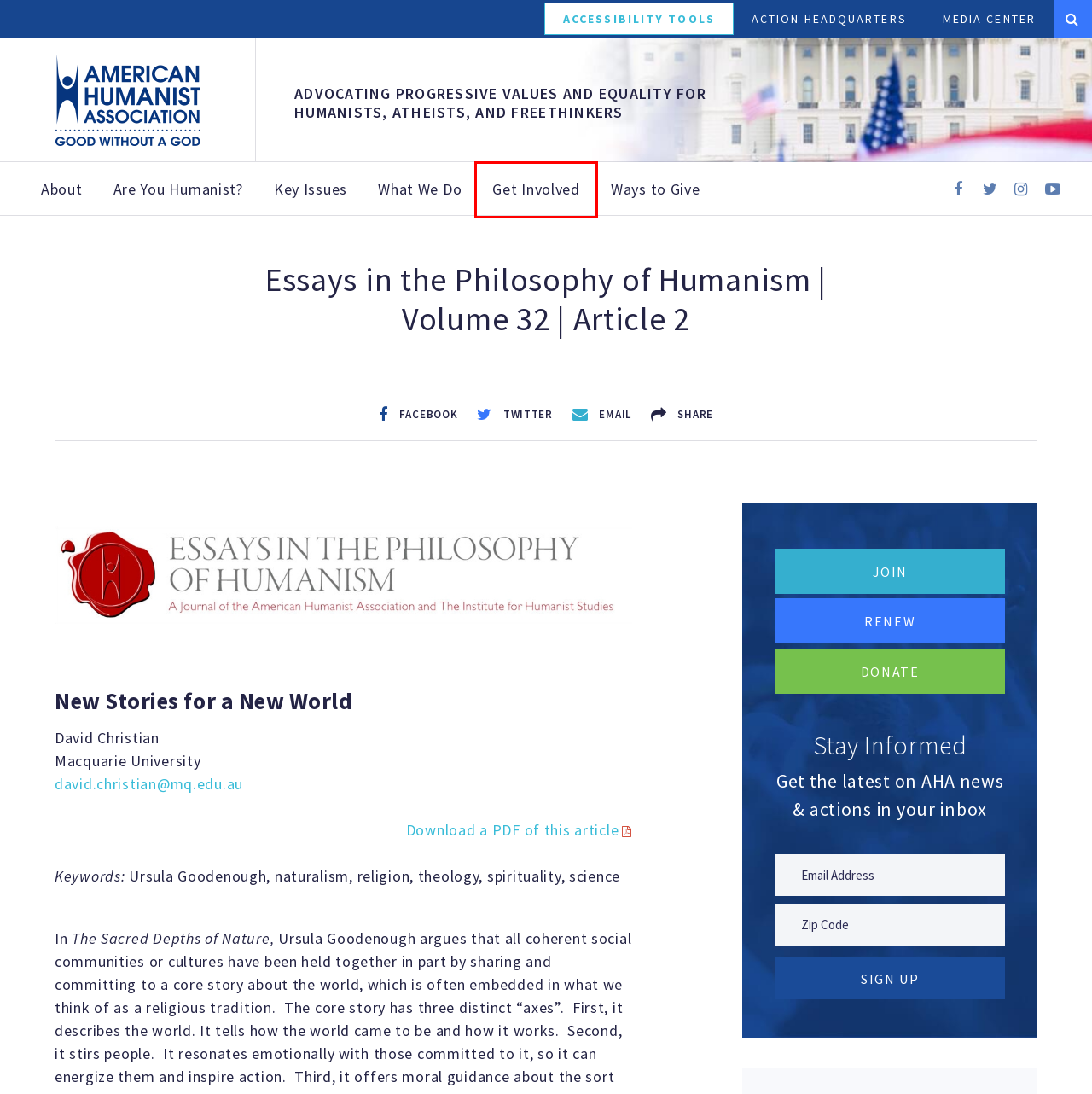You have a screenshot of a webpage with a red bounding box around an element. Select the webpage description that best matches the new webpage after clicking the element within the red bounding box. Here are the descriptions:
A. Ways to Give - American Humanist Association
B. AHA - American Humanist Association
C. Become a Member - American Humanist Association
D. Are You Humanist? - American Humanist Association
E. Get Involved - American Humanist Association
F. What We Do - American Humanist Association
G. About the American Humanist Association - American Humanist Association
H. Take Action - American Humanist Association

E